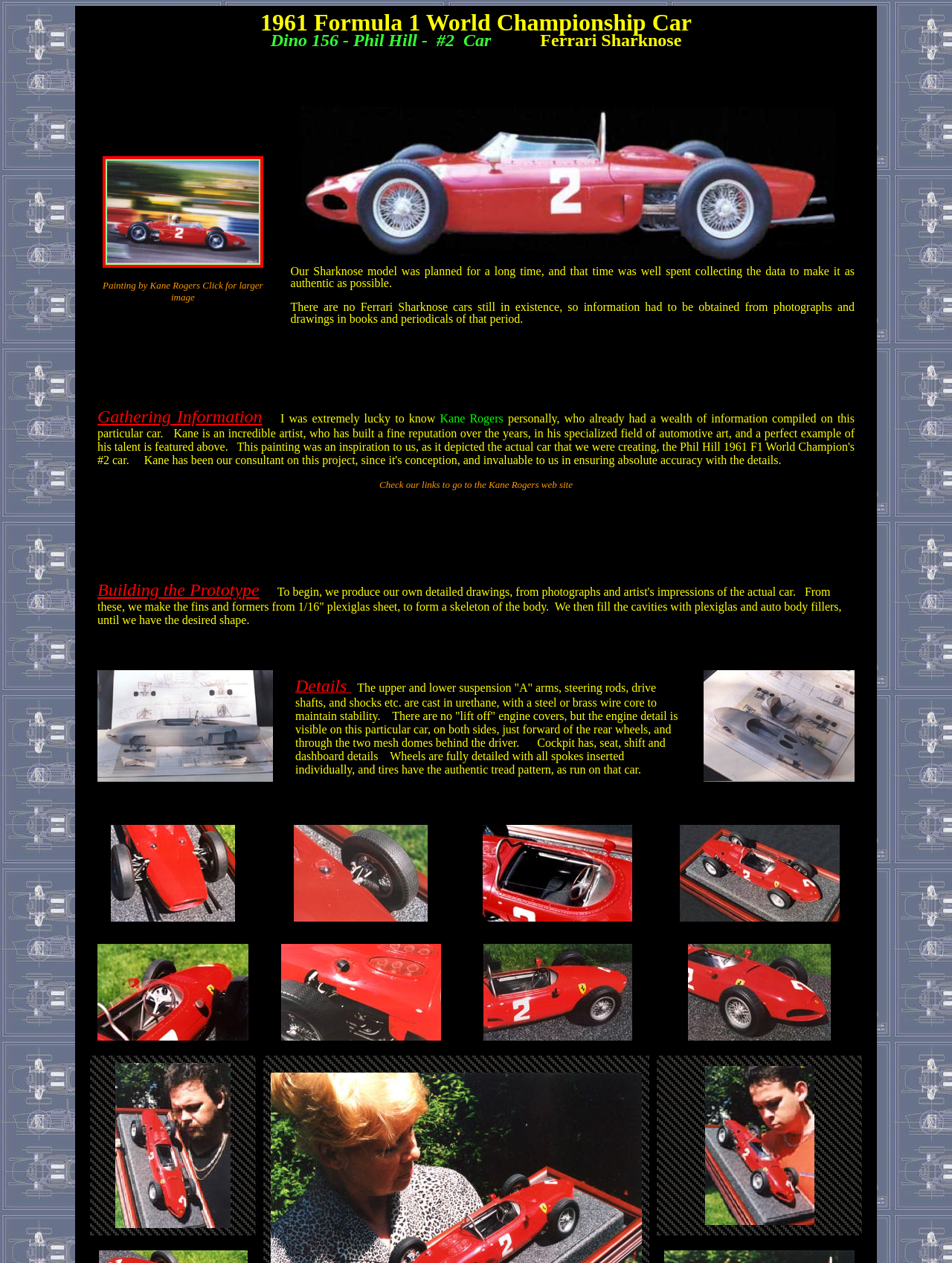Craft a detailed narrative of the webpage's structure and content.

This webpage appears to be a promotional page for a 1/10th scale model of a Ferrari Sharknose car. At the top of the page, there is a table with a cell containing a painting by Kane Rogers, an artist who has worked with the model creators to ensure accuracy. Below this, there is a block of text describing the process of gathering information to create the model, including the involvement of Kane Rogers.

Further down the page, there are three tables, each containing multiple cells with text and images. The first table has a cell with a block of text describing the process of building the prototype model, and another cell with an image. The second table has multiple cells, each containing a link and an image, which appear to be showcasing different details of the model, such as the suspension, engine, and cockpit.

The third table has multiple rows, each with multiple cells containing links and images. These images appear to be showcasing different aspects of the model, such as the wheels, tires, and body details. There are a total of 10 images in this table, arranged in two rows of five.

Throughout the page, there are multiple images, including the painting by Kane Rogers, and various images of the model showcasing its different features. The text on the page provides detailed information about the creation of the model and its features.